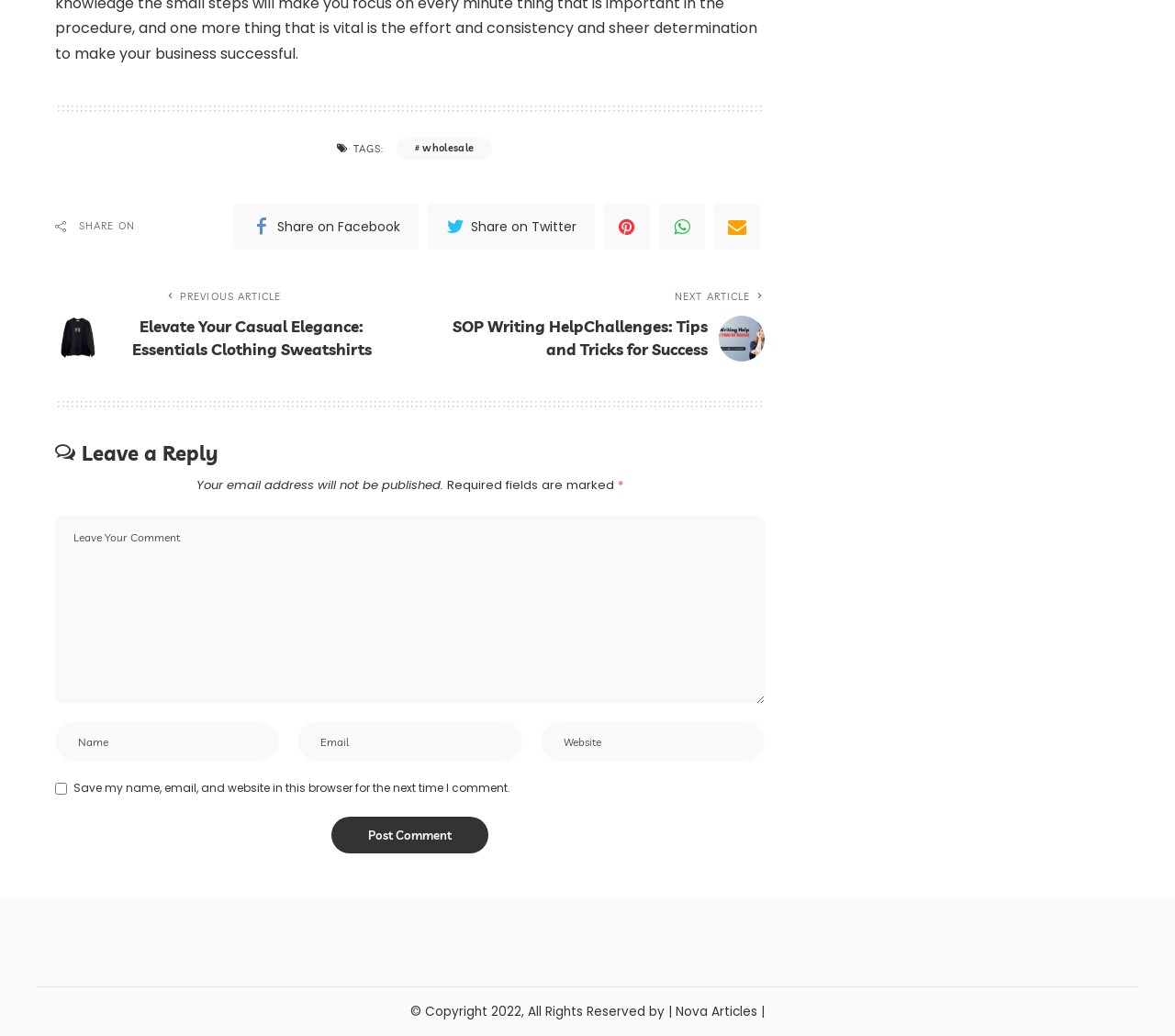How many social media sharing options are available?
Based on the screenshot, answer the question with a single word or phrase.

5